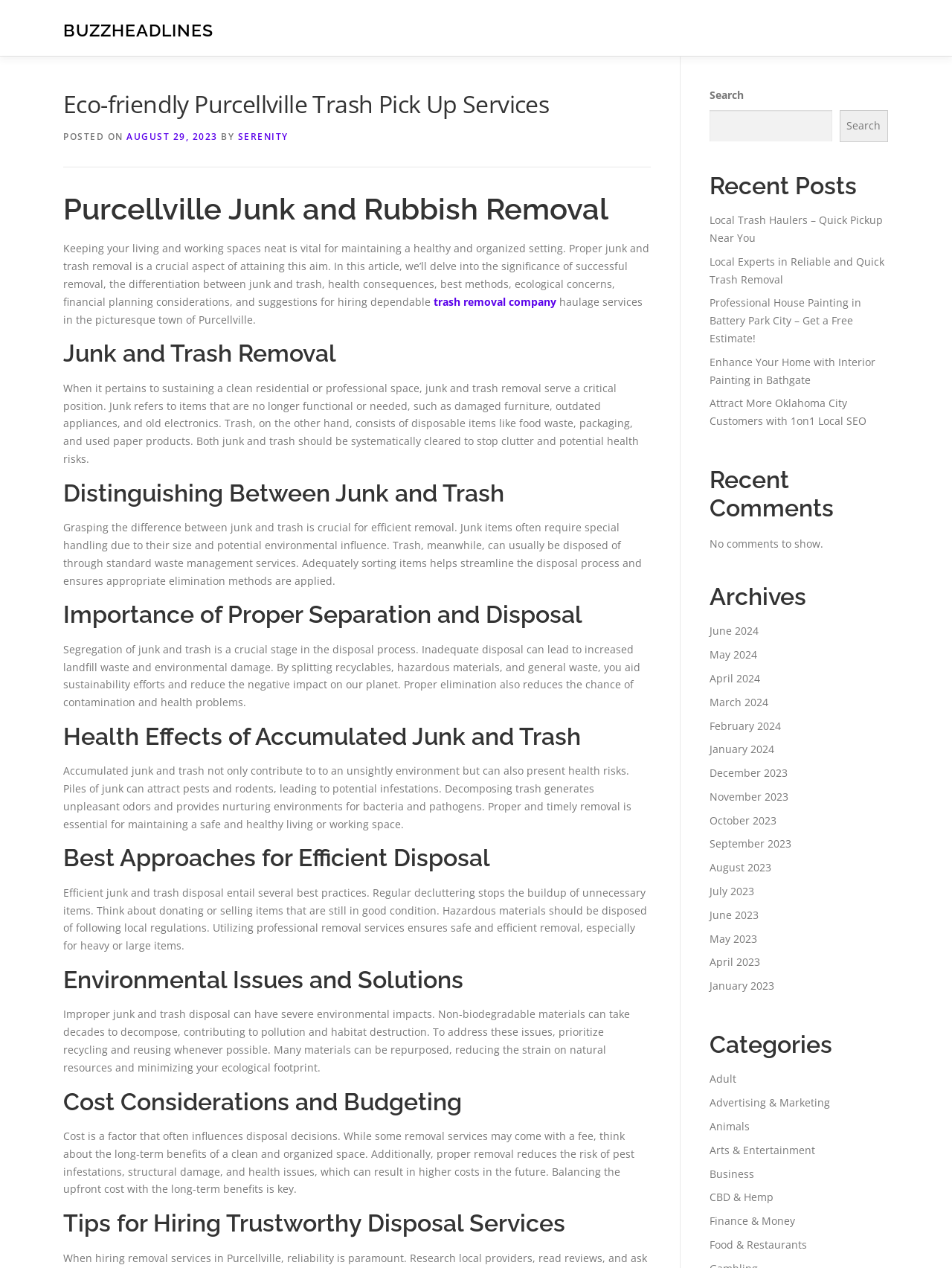Locate the bounding box coordinates of the element that should be clicked to fulfill the instruction: "Check the 'Recent Posts'".

[0.745, 0.135, 0.933, 0.158]